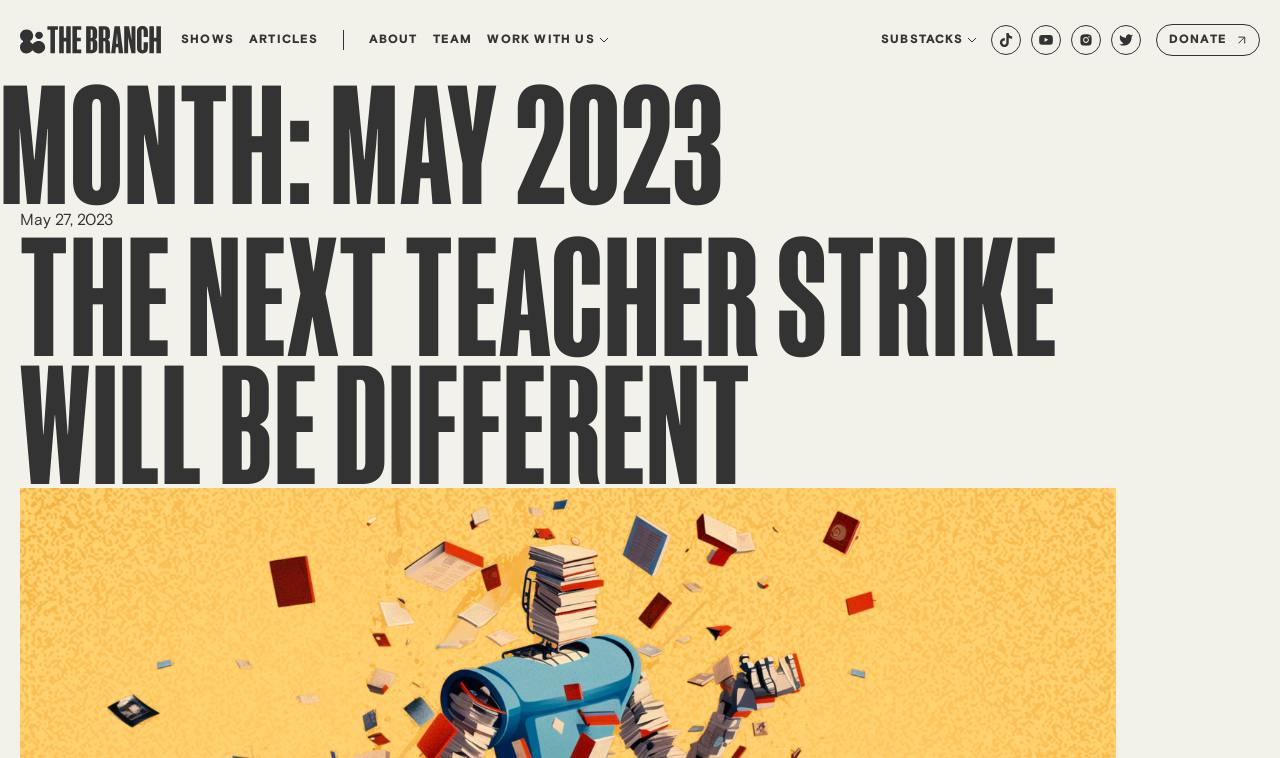How many links are there in the top navigation bar?
Craft a detailed and extensive response to the question.

I counted the link elements in the top navigation bar and found six links: 'SHOWS', 'ARTICLES', 'ABOUT', 'TEAM', 'WORK WITH US', and 'SUBSTACKS'. These links are positioned horizontally and have similar y-coordinates, indicating they are part of the same navigation bar.